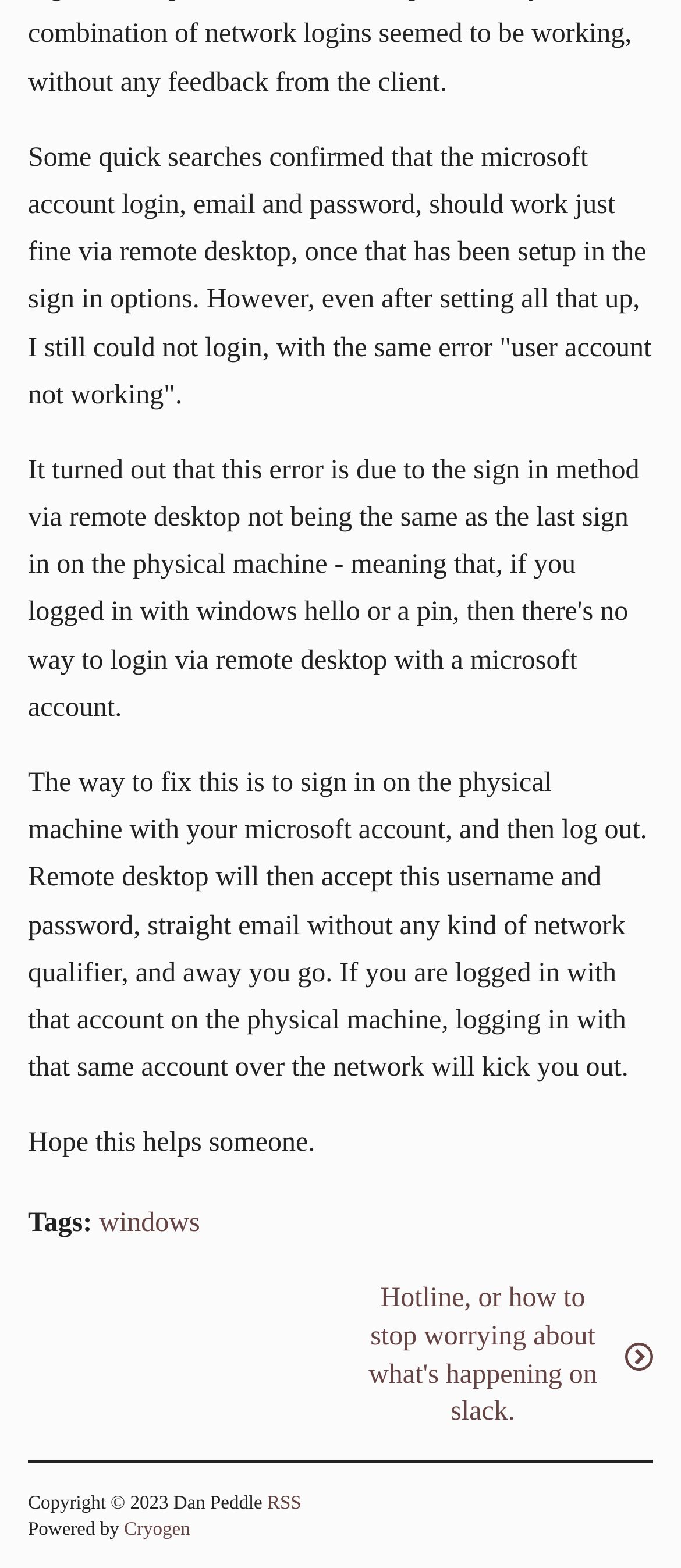What is the tag associated with the article?
Please respond to the question thoroughly and include all relevant details.

The tag associated with the article is 'windows', which is mentioned in the tags section of the webpage.